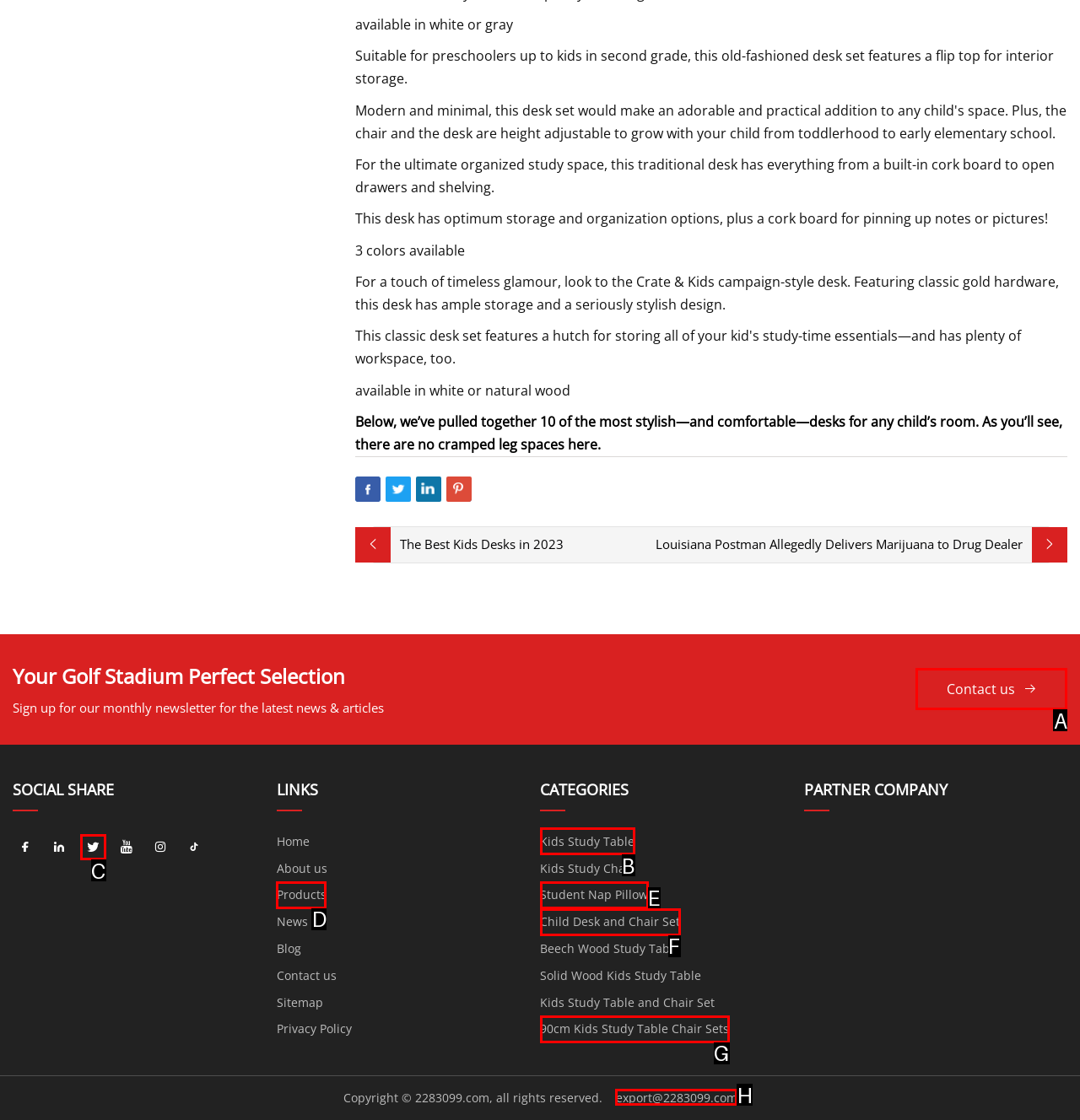To complete the task: Contact us, which option should I click? Answer with the appropriate letter from the provided choices.

A